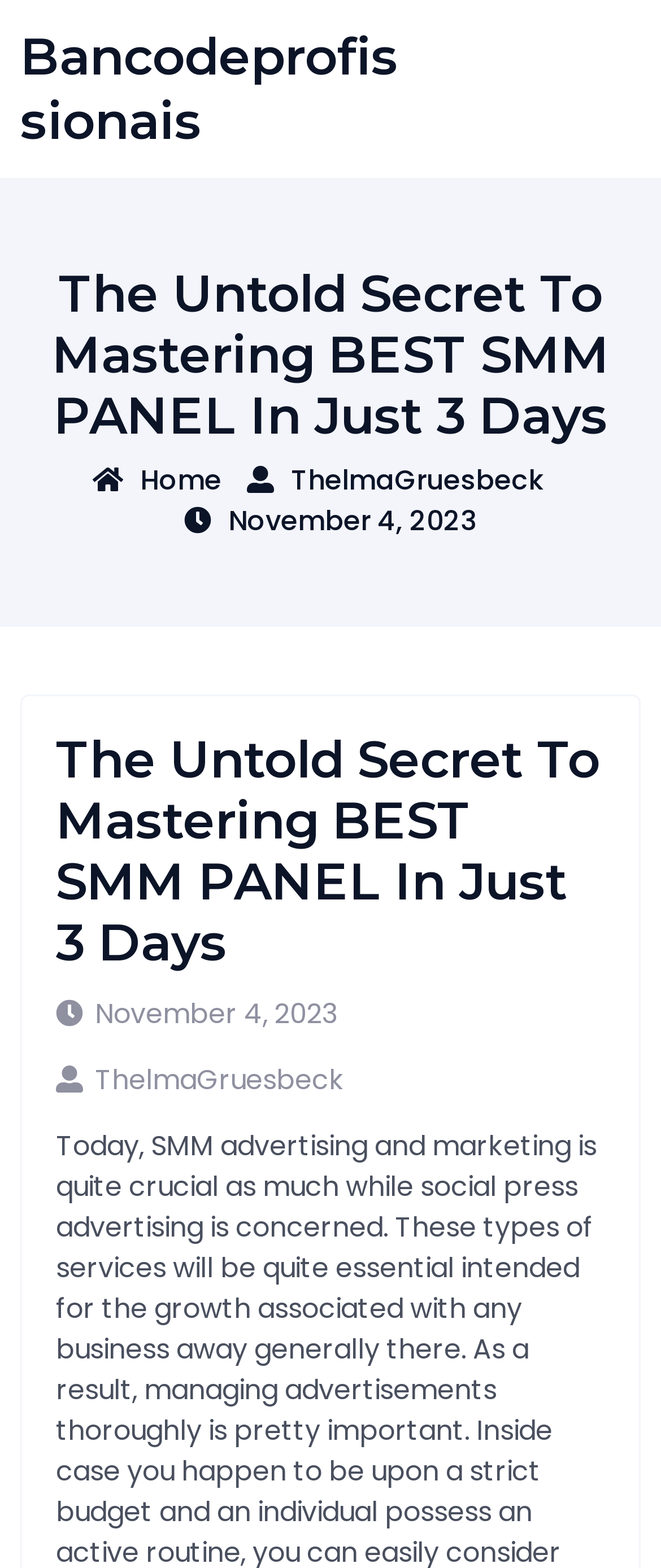What is the date mentioned on the page?
Answer briefly with a single word or phrase based on the image.

November 4, 2023